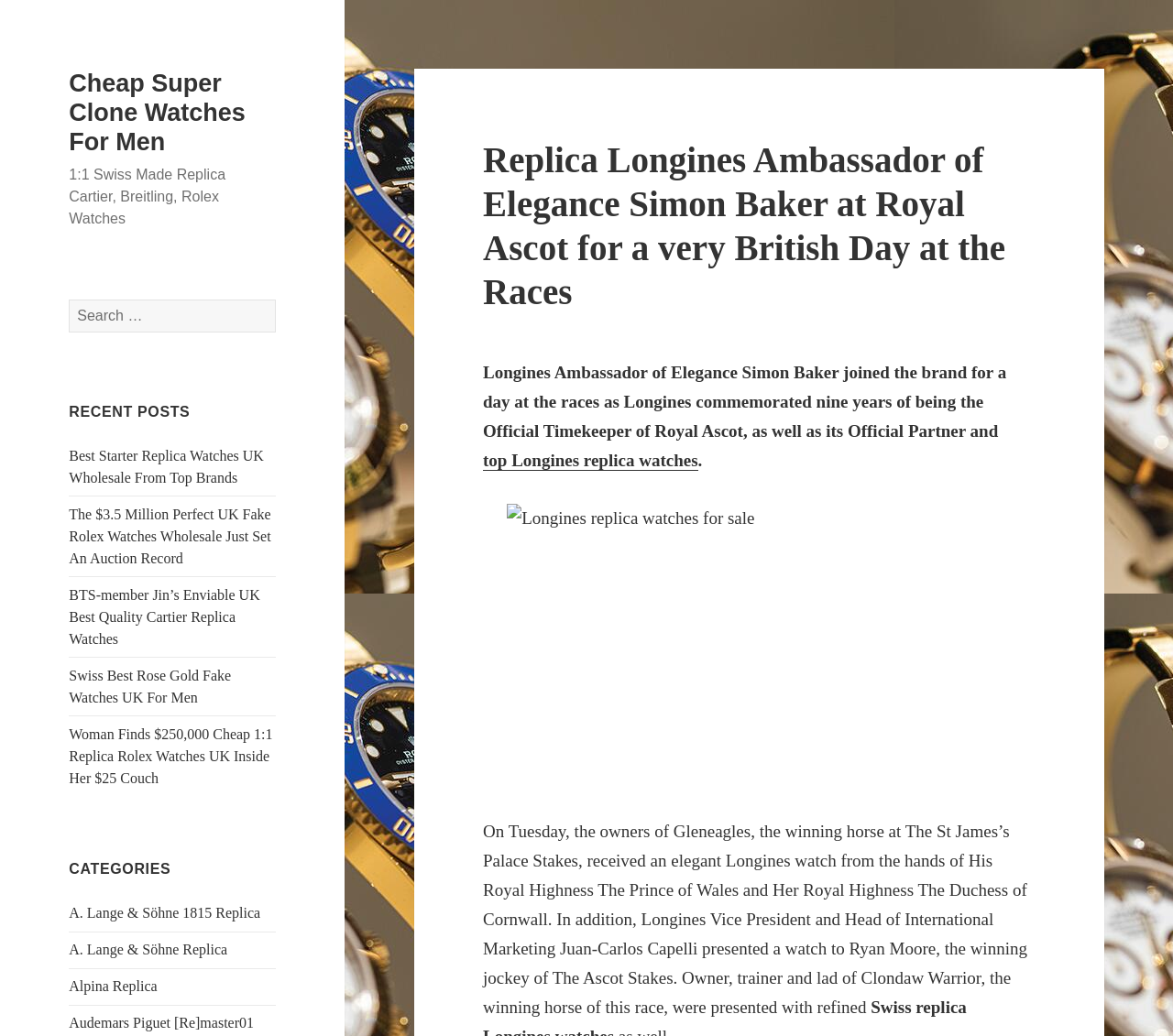Kindly provide the bounding box coordinates of the section you need to click on to fulfill the given instruction: "Click on the 'Recent Posts' section".

[0.059, 0.387, 0.235, 0.408]